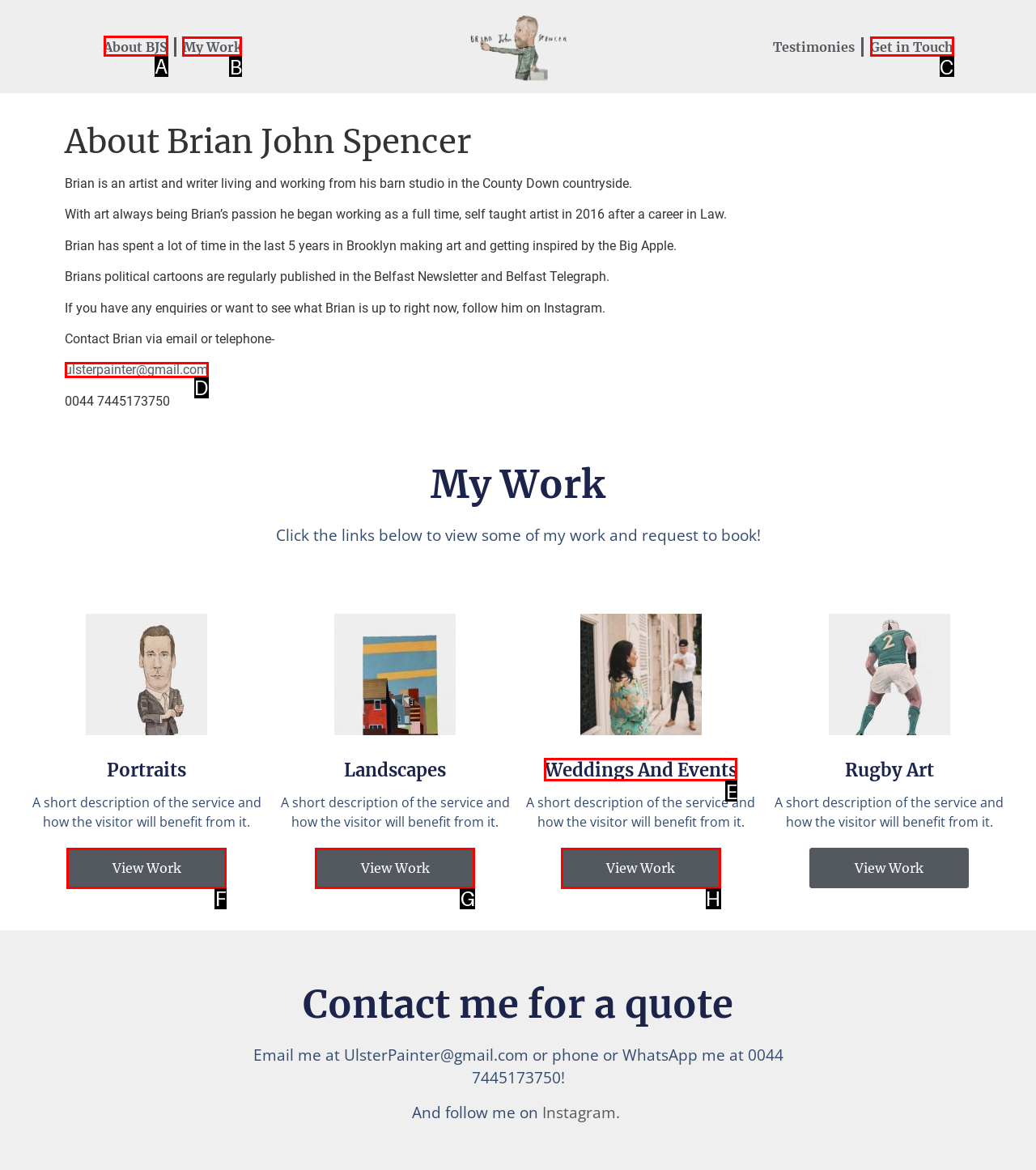Identify the correct HTML element to click to accomplish this task: Click About BJS
Respond with the letter corresponding to the correct choice.

A